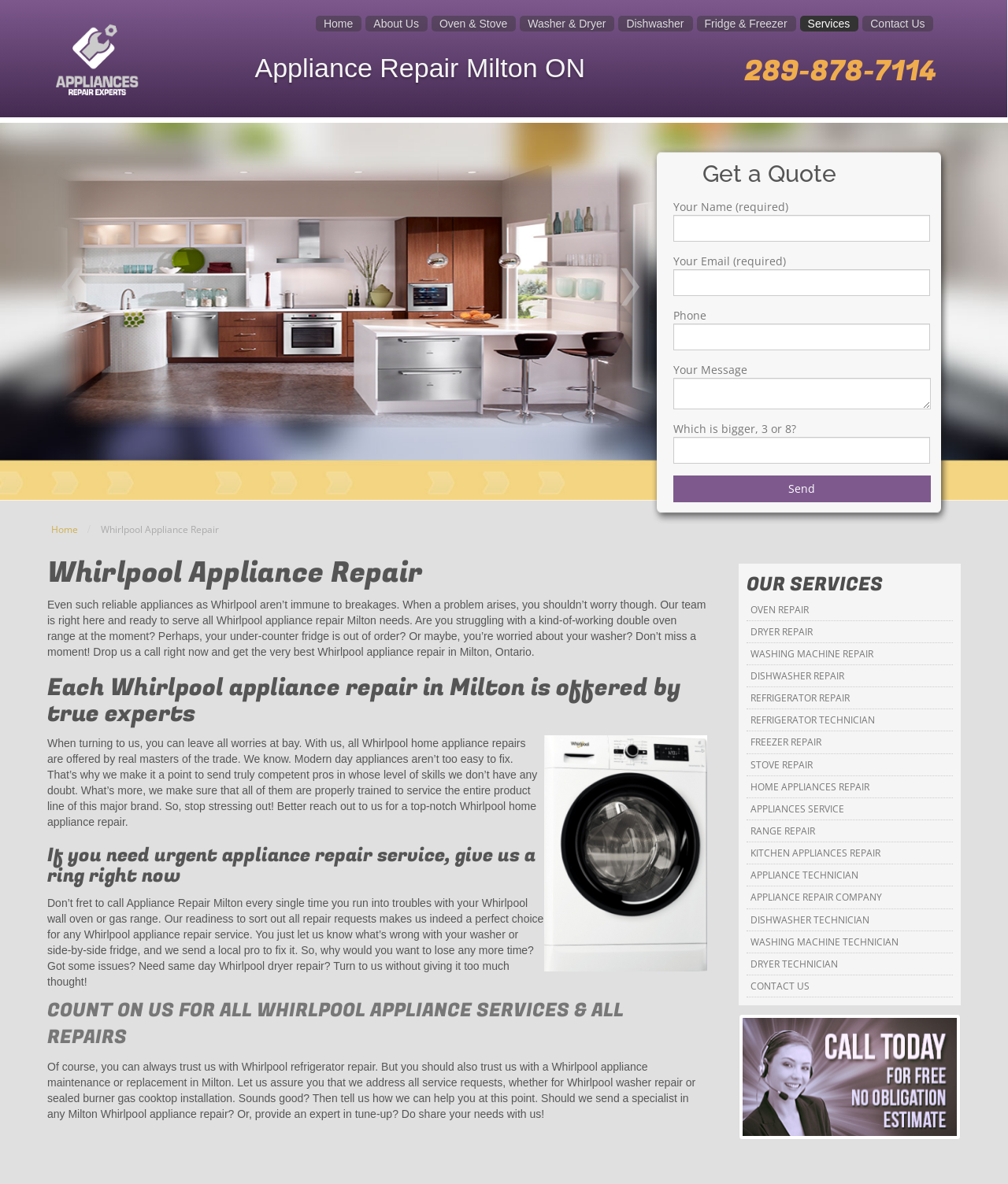What is the purpose of the contact form on the webpage?
Provide a well-explained and detailed answer to the question.

The contact form is located at the bottom of the webpage and allows users to input their name, email, phone number, and message to send a request or inquiry to the appliance repair service.